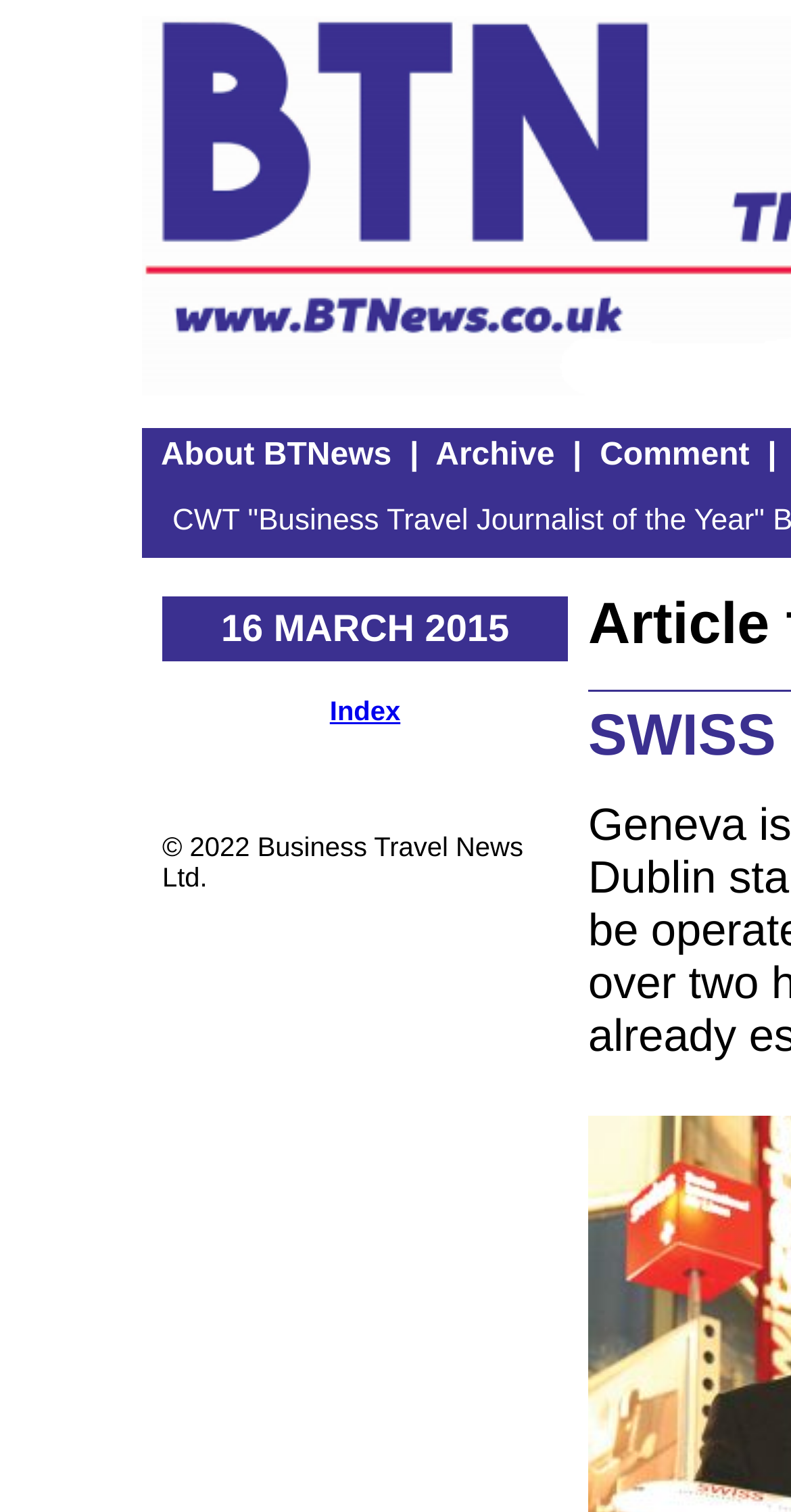Provide an in-depth caption for the webpage.

The webpage is titled "BTNews: The Business Travel News" and appears to be a news website. At the top, there are four links: "About BTNews", "Archive", and "Comment", which are positioned side by side, with a small separator in between each link. 

Below these links, there is a date "16 MARCH 2015" displayed prominently. To the right of the date, there is another link labeled "Index". 

At the bottom of the page, there is a copyright notice "© 2022 Business Travel News Ltd." which is positioned near the center of the page.